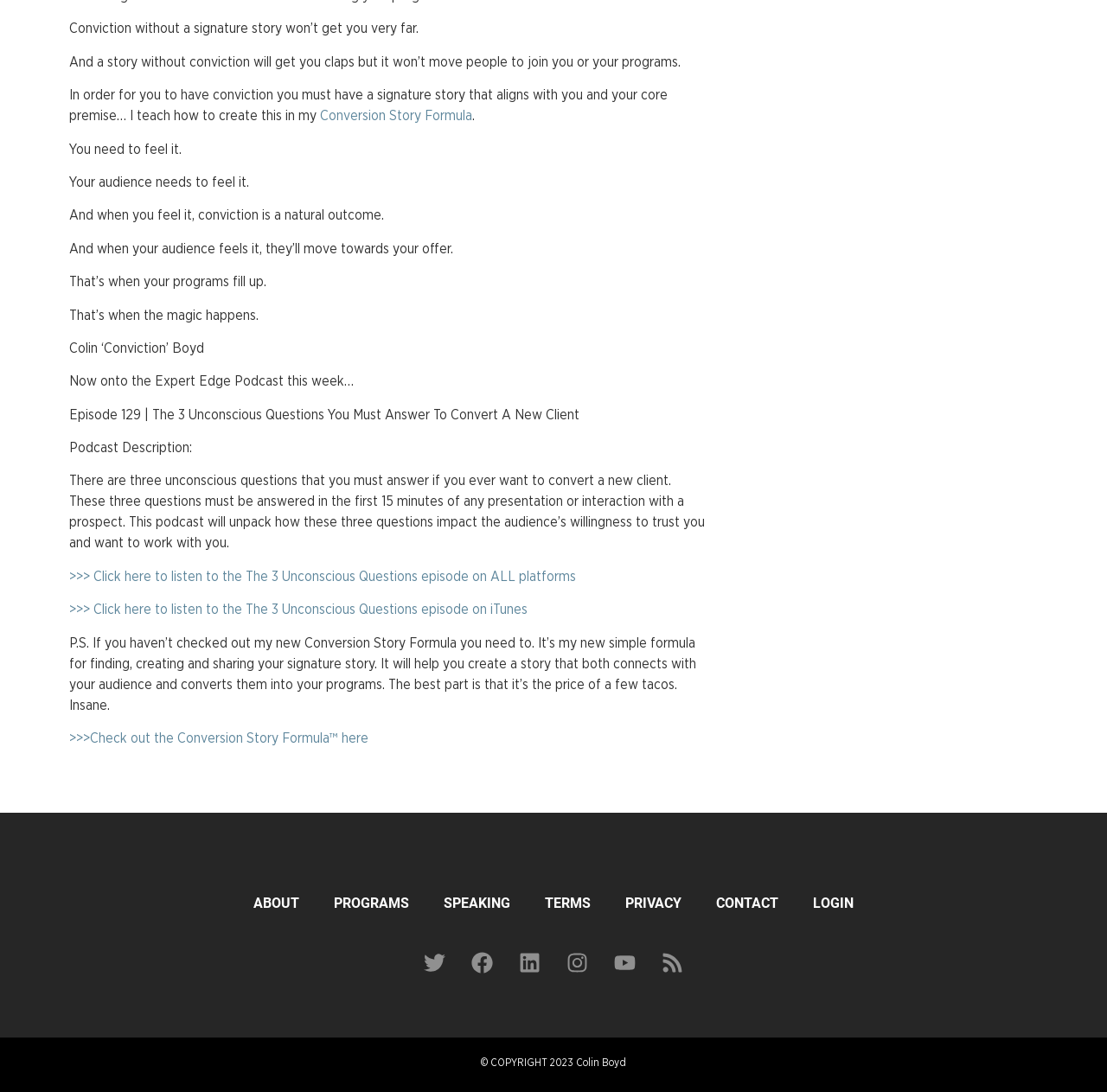What is the main topic of the podcast episode?
Answer the question with as much detail as you can, using the image as a reference.

The main topic of the podcast episode is about converting new clients, as mentioned in the episode title 'The 3 Unconscious Questions You Must Answer To Convert A New Client' and the podcast description.